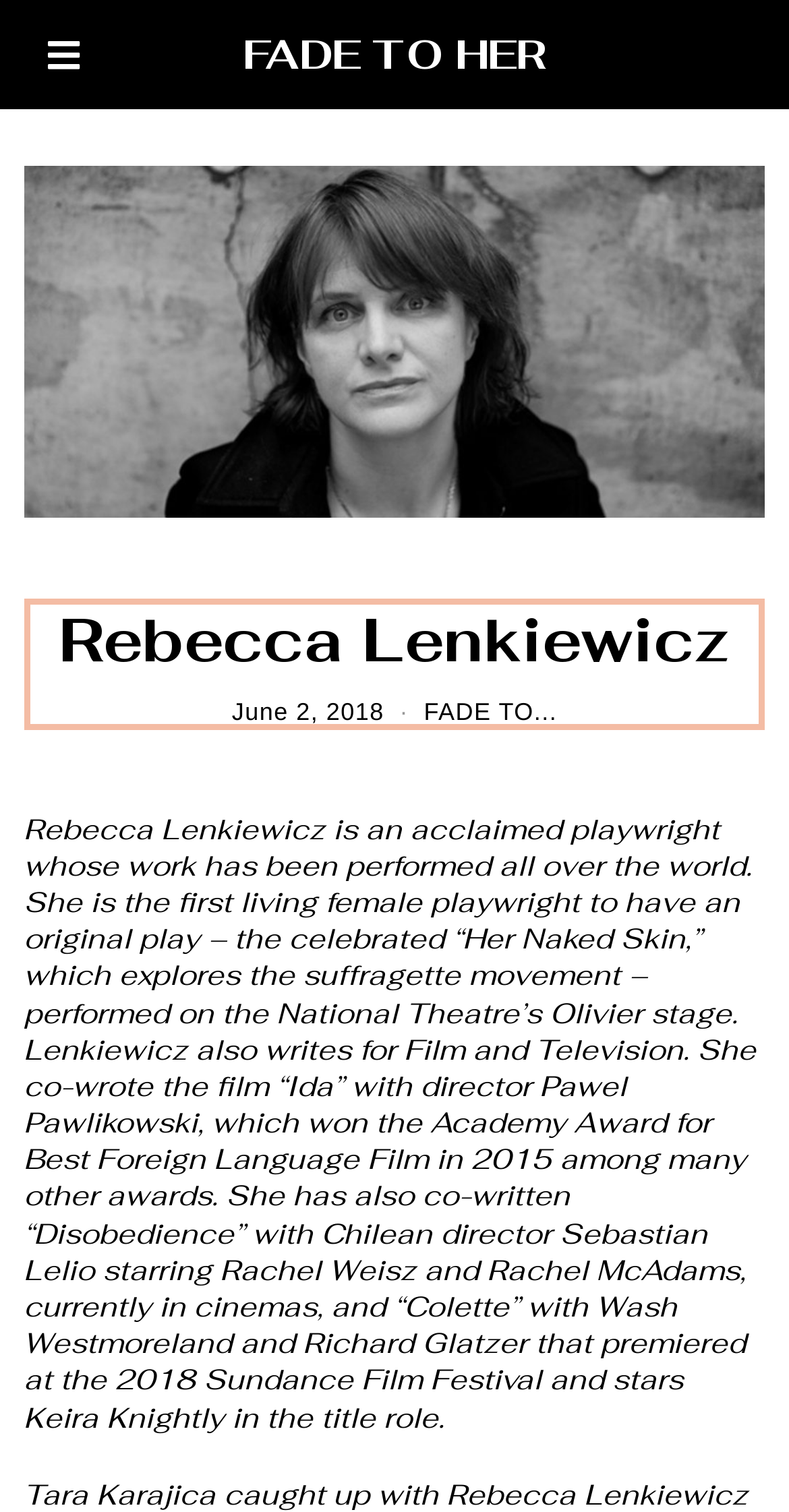Based on what you see in the screenshot, provide a thorough answer to this question: What is the title of the play performed on the National Theatre's Olivier stage?

The webpage states that Rebecca Lenkiewicz is the first living female playwright to have an original play – the celebrated 'Her Naked Skin,' which explores the suffragette movement – performed on the National Theatre's Olivier stage.